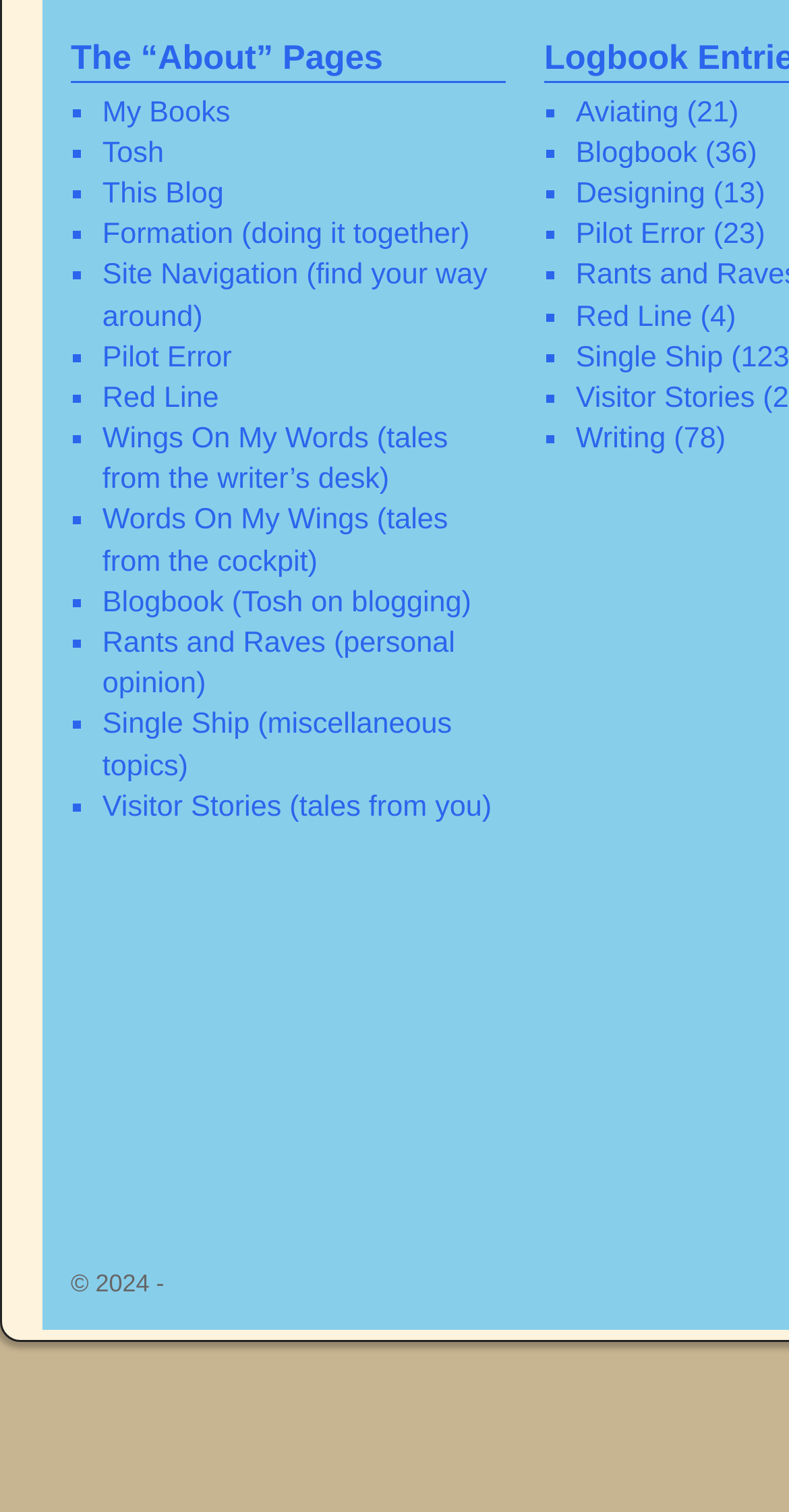What is the last link on the webpage?
Answer briefly with a single word or phrase based on the image.

Writing